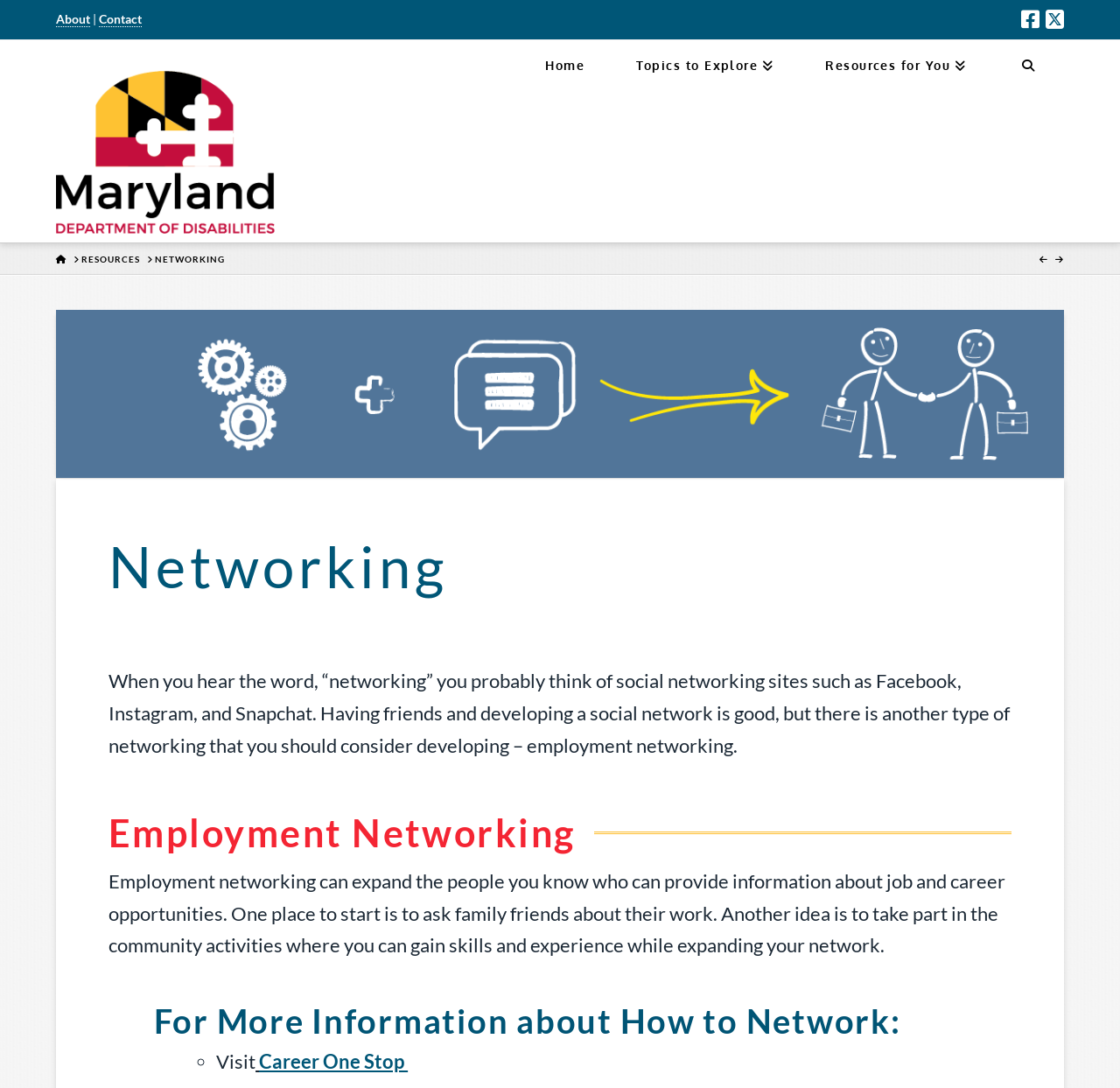Could you determine the bounding box coordinates of the clickable element to complete the instruction: "Explore Topics to Explore"? Provide the coordinates as four float numbers between 0 and 1, i.e., [left, top, right, bottom].

[0.544, 0.037, 0.713, 0.085]